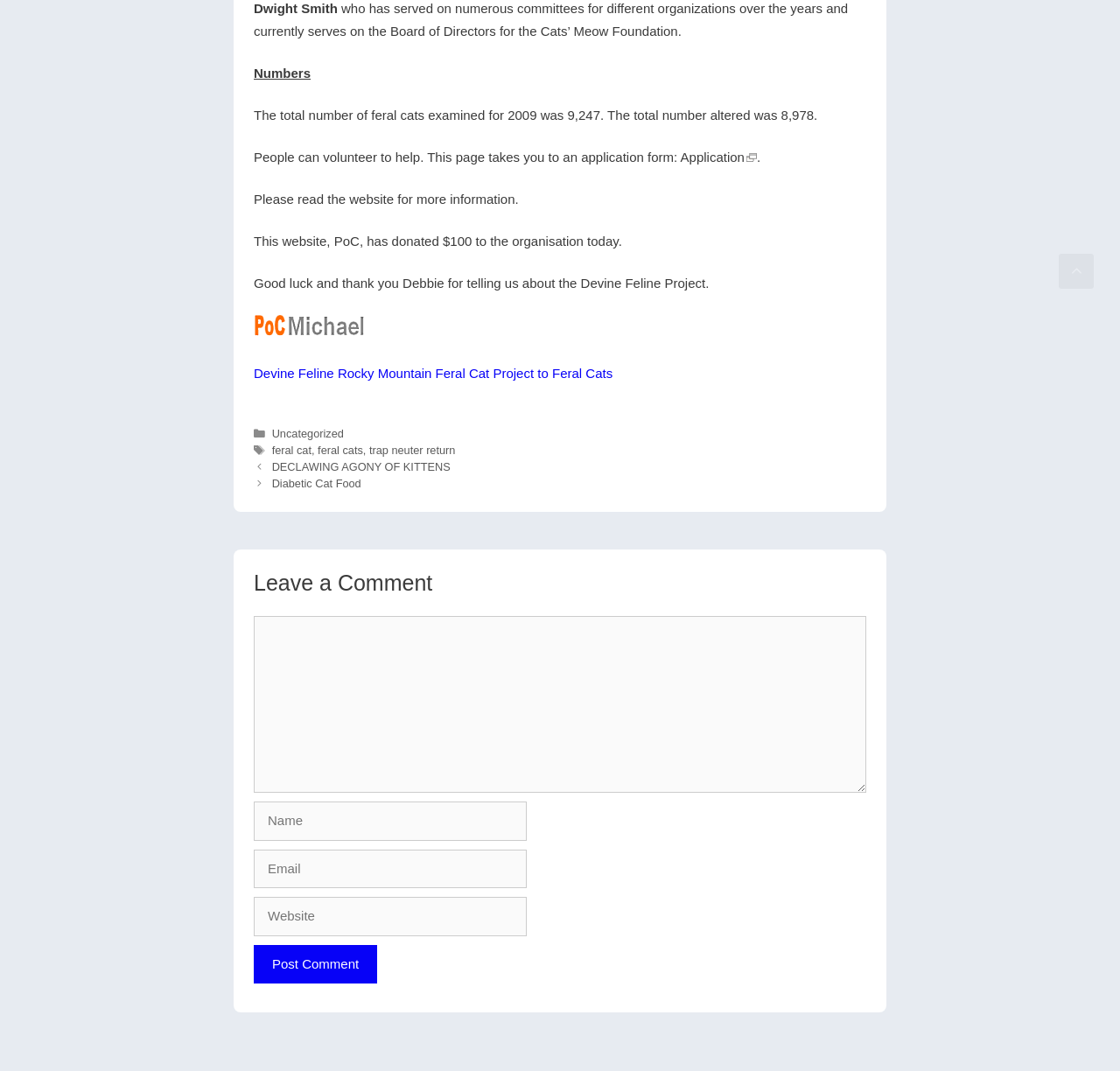Determine the bounding box for the UI element described here: "parent_node: Comment name="url" placeholder="Website"".

[0.227, 0.838, 0.47, 0.874]